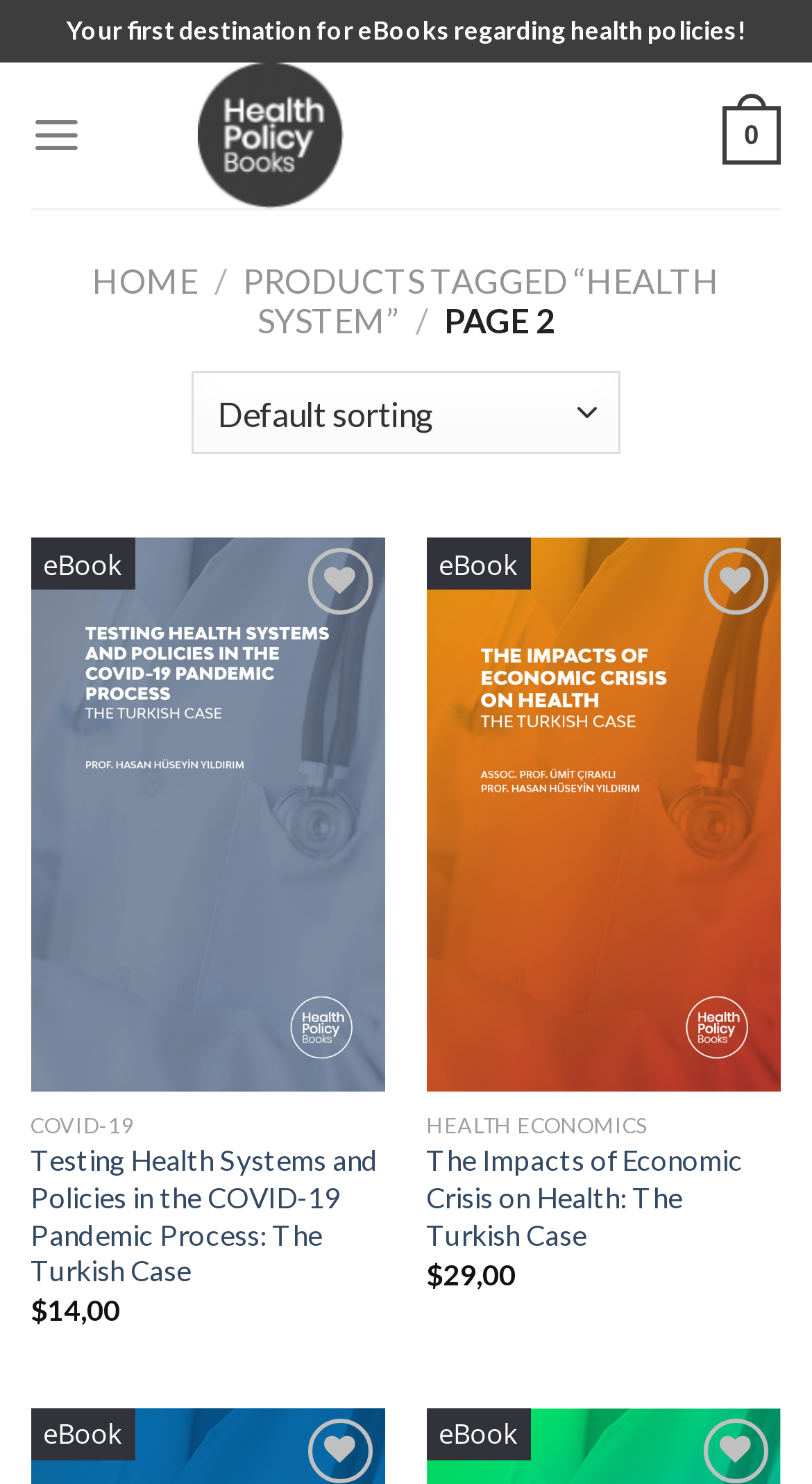Identify the bounding box coordinates for the region of the element that should be clicked to carry out the instruction: "Explore Embassy Cleaning services". The bounding box coordinates should be four float numbers between 0 and 1, i.e., [left, top, right, bottom].

None